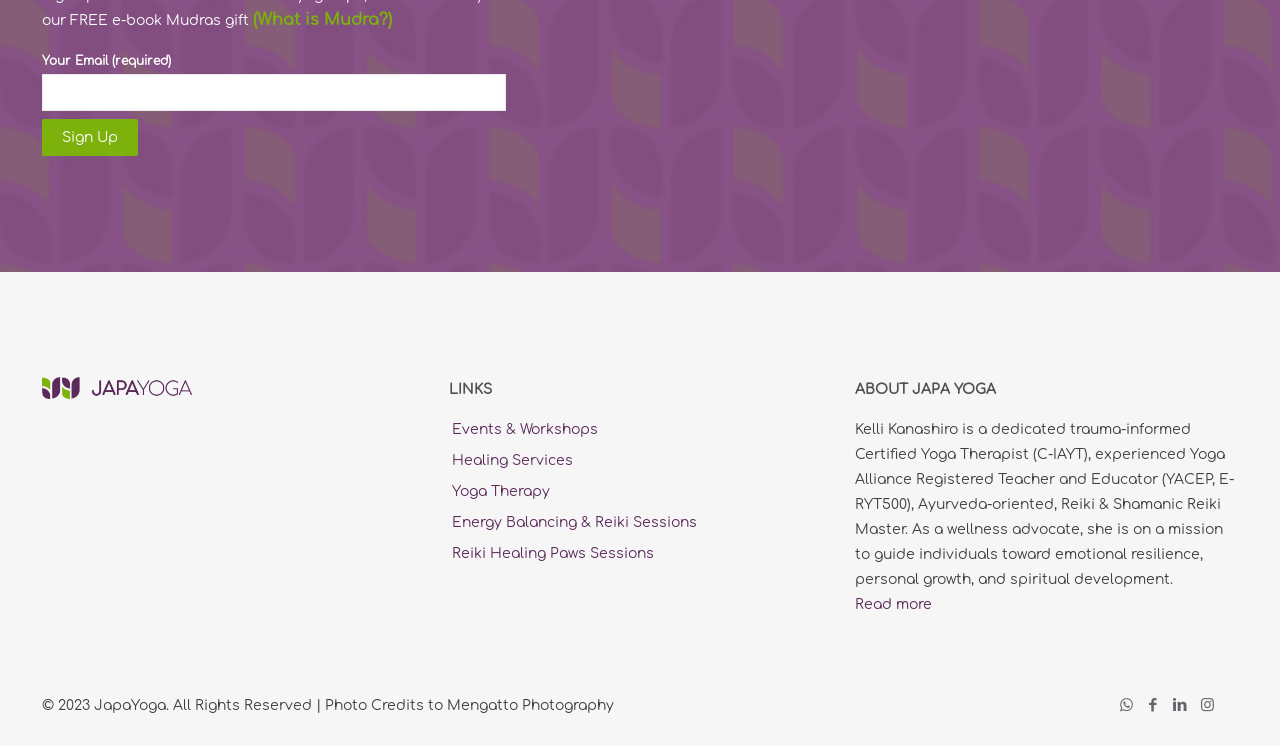What is the purpose of the textbox?
Please provide a comprehensive answer based on the information in the image.

The textbox is labeled 'Your Email (required)' and is located above the 'Sign Up' button, indicating that it is used to input an email address for registration or subscription purposes.